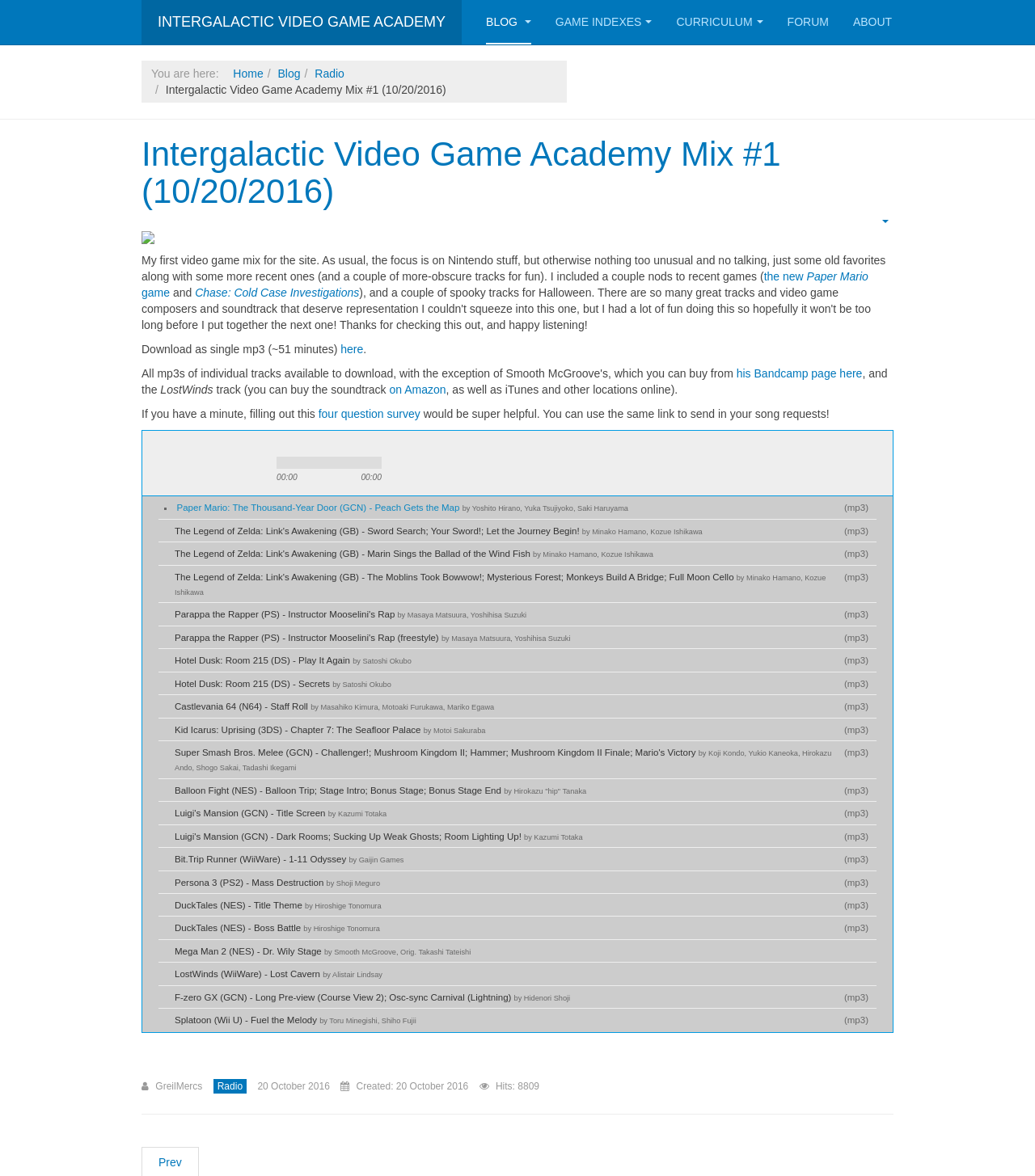Please determine the bounding box coordinates of the element to click on in order to accomplish the following task: "Click the 'GAME INDEXES' link". Ensure the coordinates are four float numbers ranging from 0 to 1, i.e., [left, top, right, bottom].

[0.537, 0.0, 0.63, 0.038]